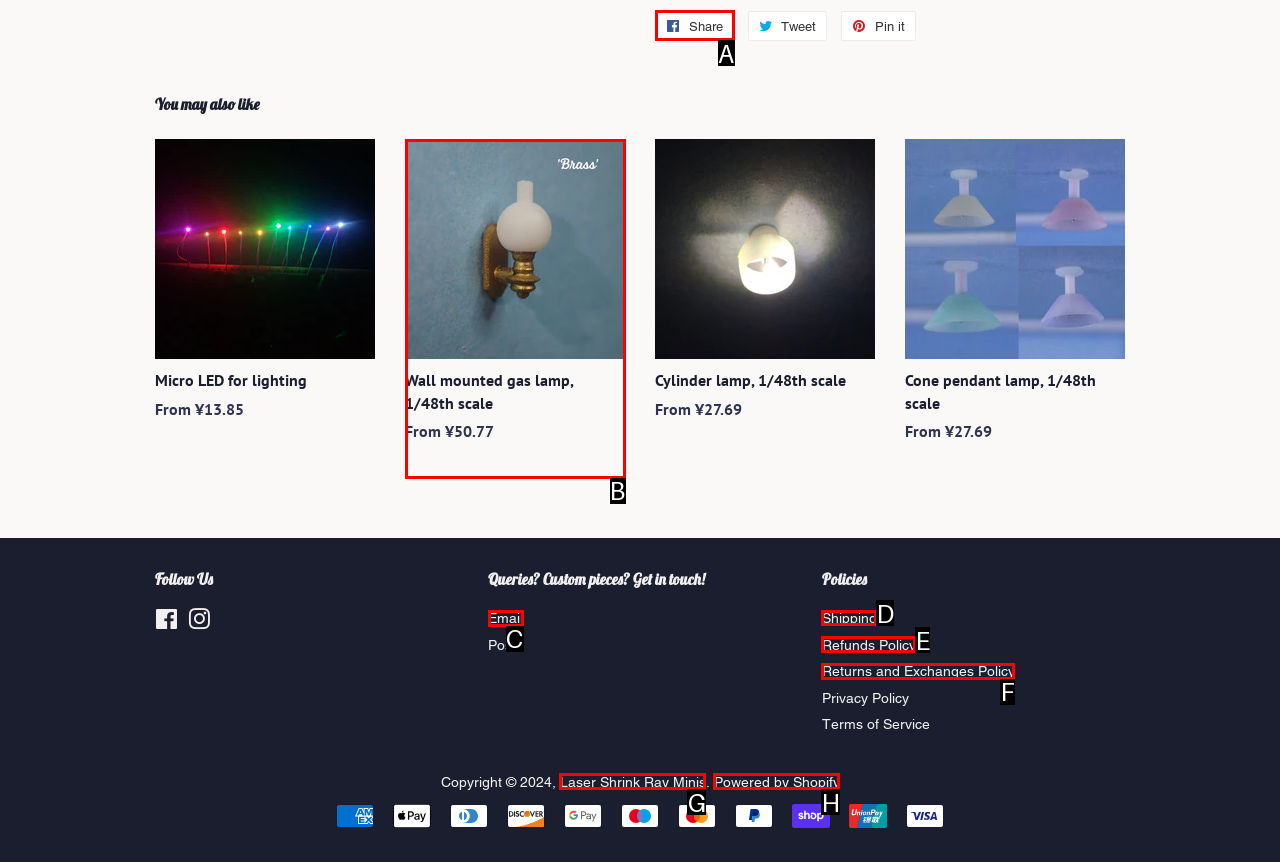For the task: View Shipping policy, specify the letter of the option that should be clicked. Answer with the letter only.

D